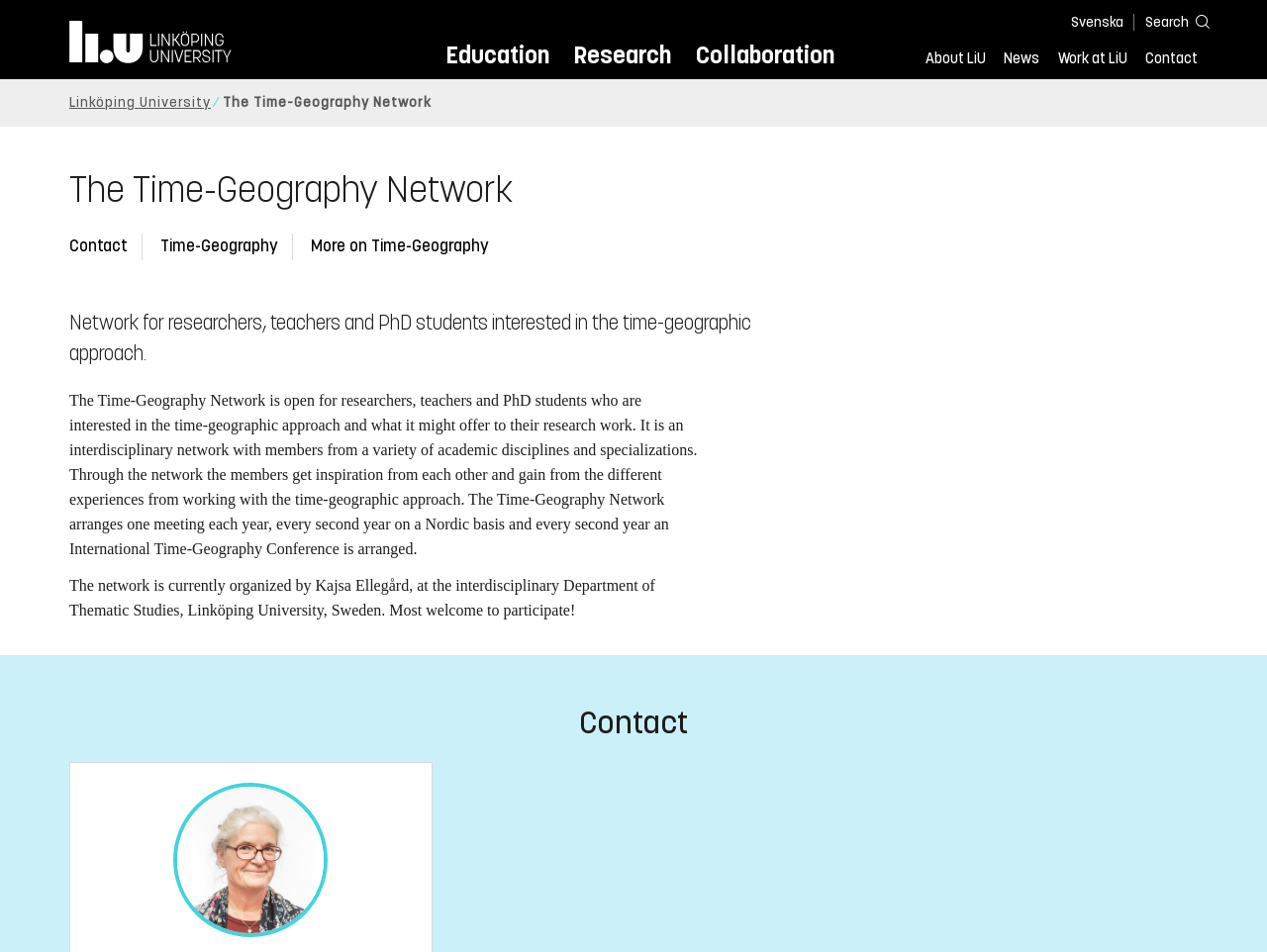Look at the image and answer the question in detail:
What is the name of the department where the network is organized?

I found the answer by reading the static text element that says 'The network is currently organized by Kajsa Ellegård, at the interdisciplinary Department of Thematic Studies, Linköping University, Sweden.'